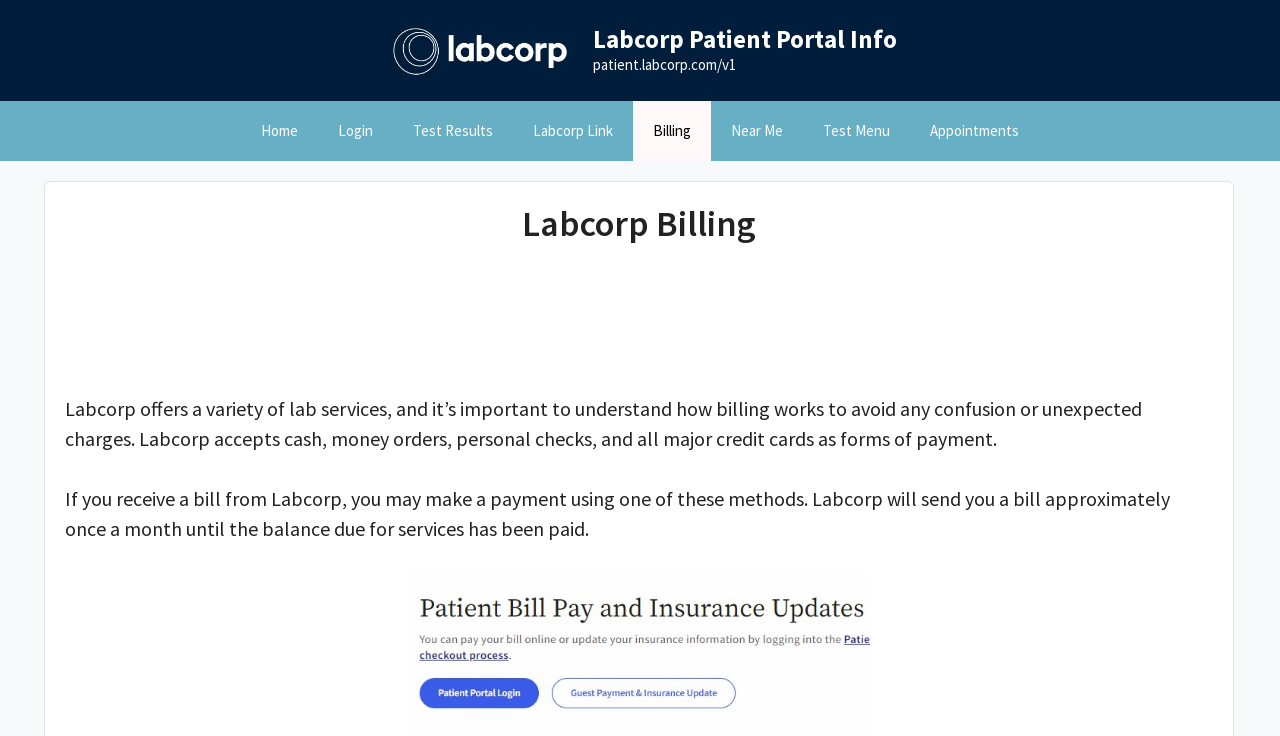What is the name of the patient portal?
Please ensure your answer is as detailed and informative as possible.

I found the answer by looking at the banner section of the webpage, where there are two links with the text 'Labcorp Patient Portal Info' and an image with the same description. The URL of the patient portal is also provided as 'patient.labcorp.com/v1'.